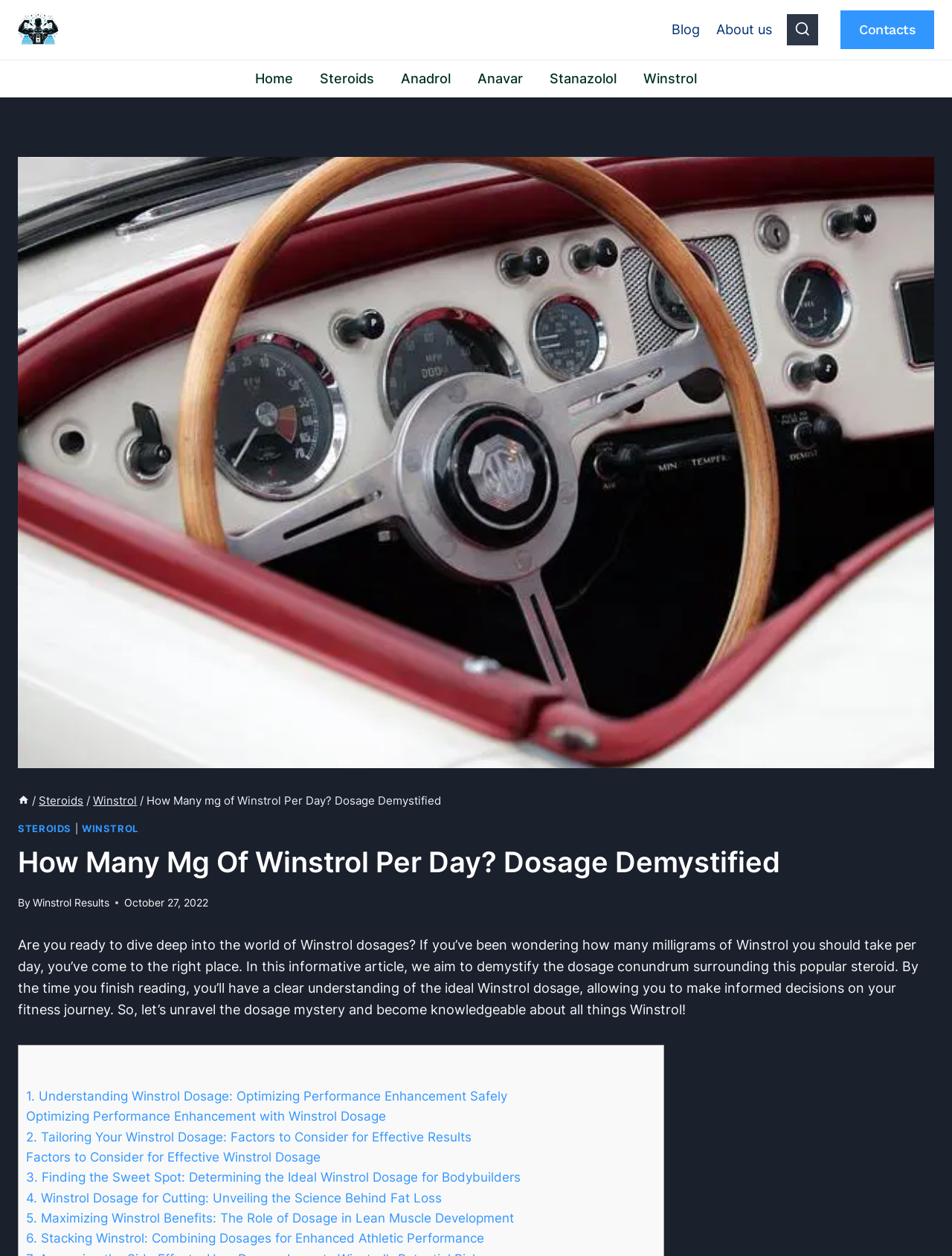Illustrate the webpage with a detailed description.

This webpage is about Winstrol dosages, with a focus on demystifying the dosage conundrum surrounding this popular steroid. At the top left, there is a logo image with a link to "Winstrol Results" and a navigation menu with links to "Blog" and "About us". On the top right, there is a search button and a link to "Contacts".

Below the top navigation, there is a primary navigation menu with links to "Home", "Steroids", "Anadrol", "Anavar", "Stanazolol", and "Winstrol". 

The main content of the webpage is an article with a heading "How Many Mg Of Winstrol Per Day? Dosage Demystified". The article starts with an introduction, explaining that it will provide information on the ideal Winstrol dosage, allowing readers to make informed decisions on their fitness journey.

Below the introduction, there is a table of contents with links to six sections: "Understanding Winstrol Dosage: Optimizing Performance Enhancement Safely", "Tailoring Your Winstrol Dosage: Factors to Consider for Effective Results", "Finding the Sweet Spot: Determining the Ideal Winstrol Dosage for Bodybuilders", "Winstrol Dosage for Cutting: Unveiling the Science Behind Fat Loss", "Maximizing Winstrol Benefits: The Role of Dosage in Lean Muscle Development", and "Stacking Winstrol: Combining Dosages for Enhanced Athletic Performance".